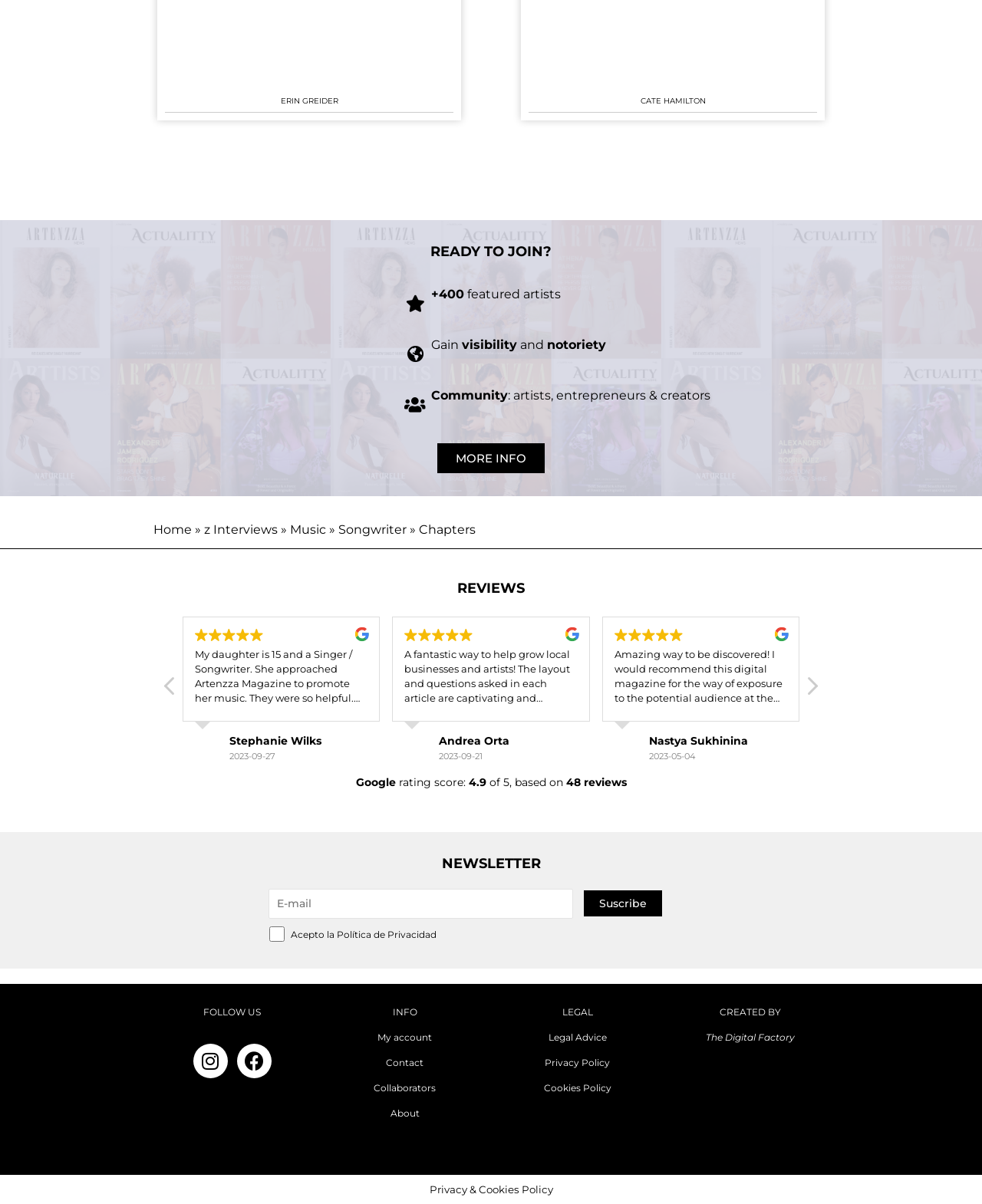Determine the bounding box coordinates (top-left x, top-left y, bottom-right x, bottom-right y) of the UI element described in the following text: Cookies Policy

[0.554, 0.899, 0.622, 0.908]